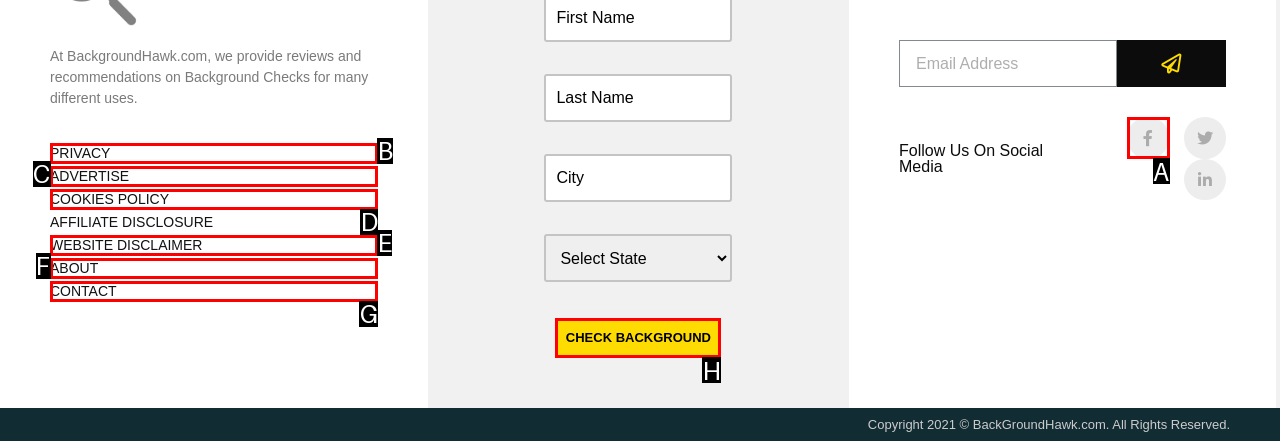Determine the HTML element to click for the instruction: Click the Check Background button.
Answer with the letter corresponding to the correct choice from the provided options.

H